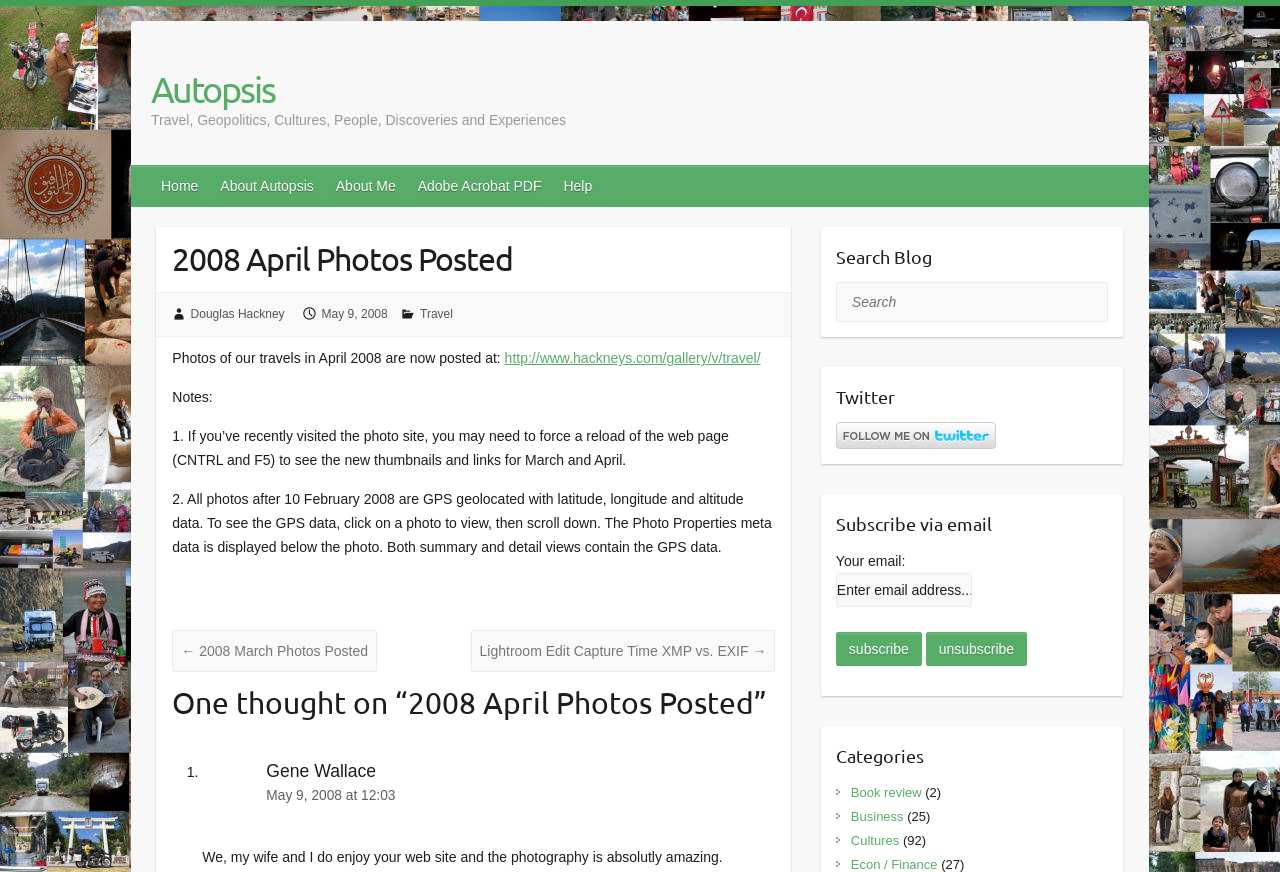Could you provide the bounding box coordinates for the portion of the screen to click to complete this instruction: "Click on the 'Home' link"?

[0.118, 0.19, 0.164, 0.236]